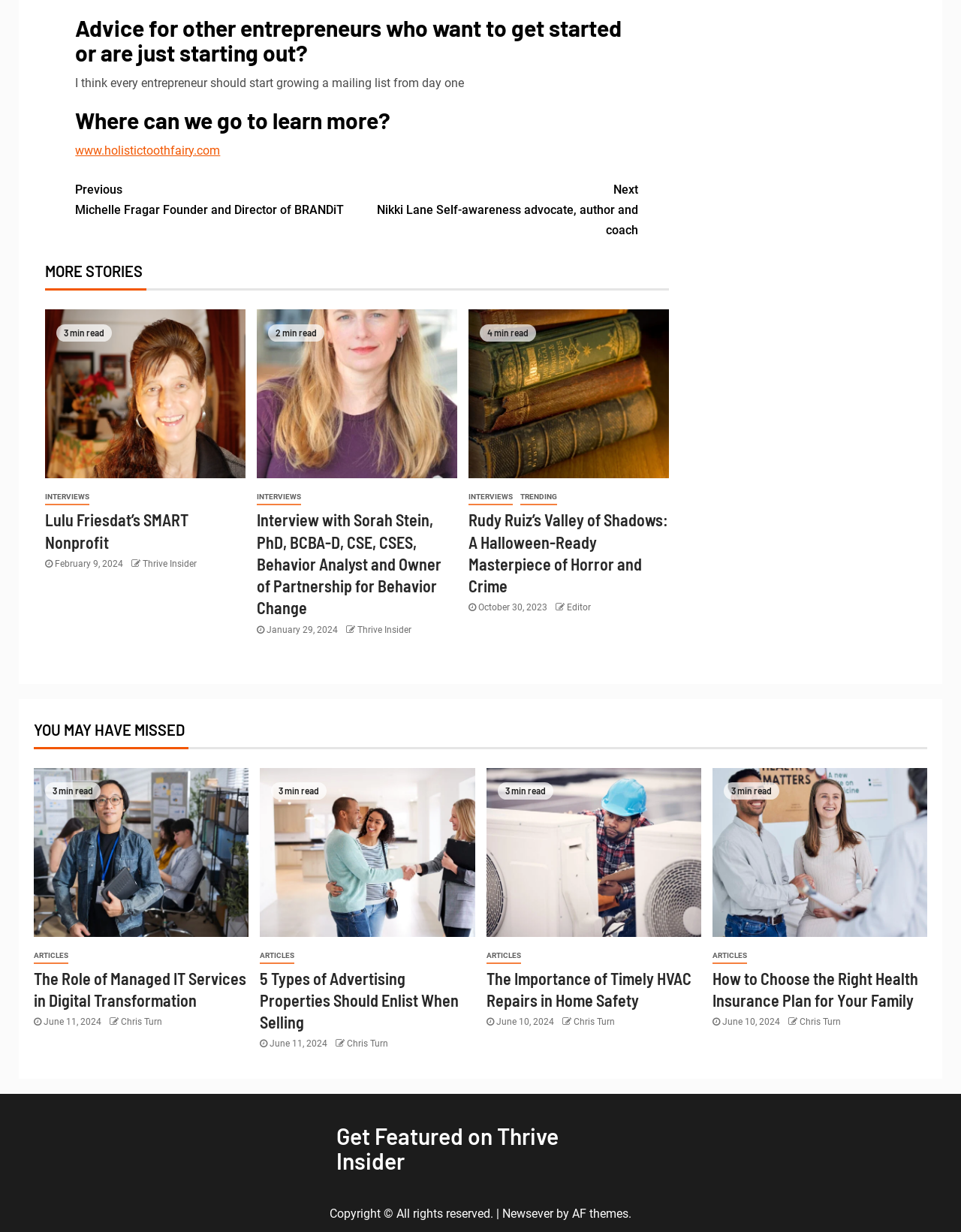Identify the bounding box coordinates for the UI element that matches this description: "parent_node: 3 min read".

[0.271, 0.623, 0.494, 0.76]